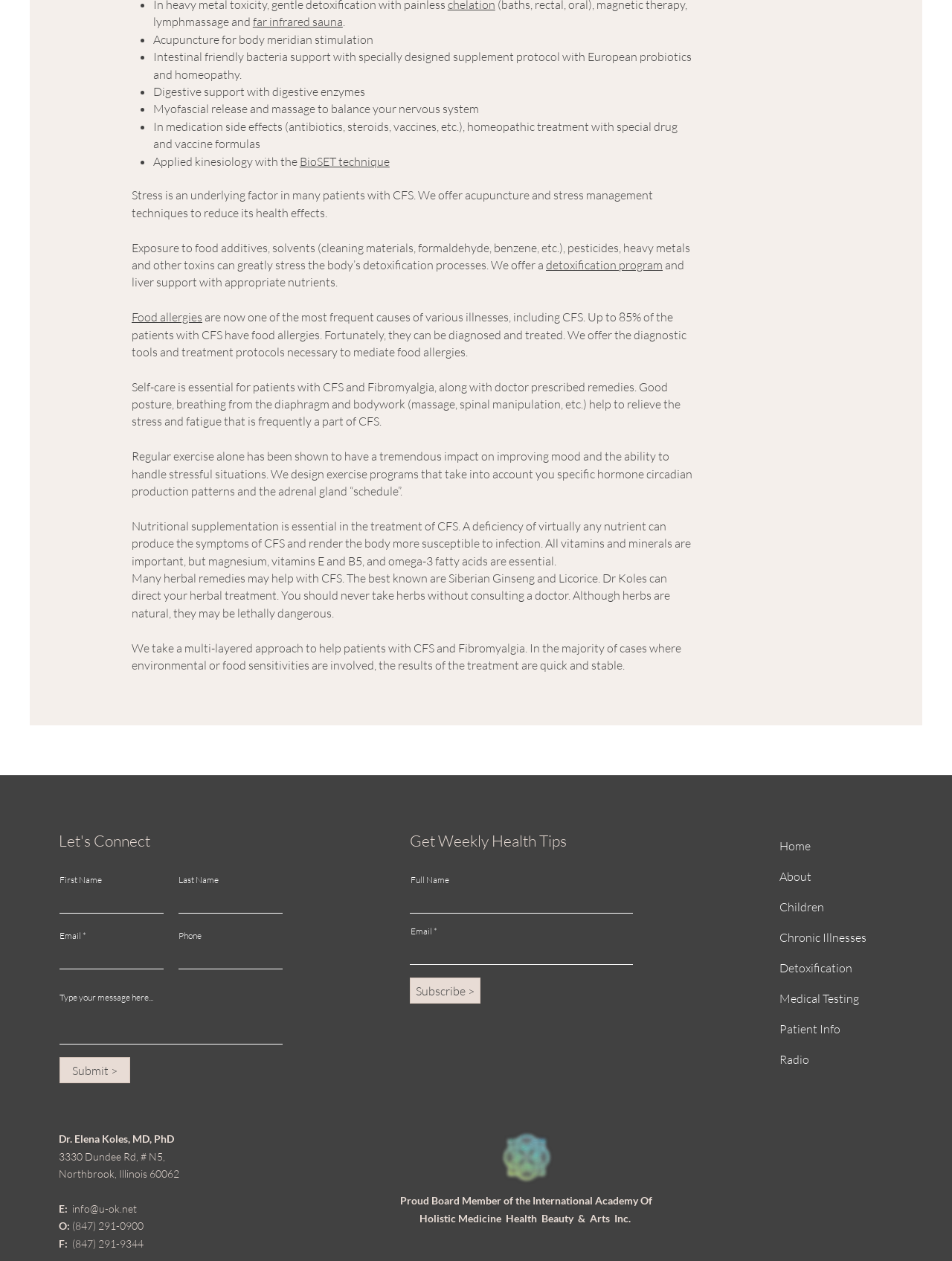Please predict the bounding box coordinates of the element's region where a click is necessary to complete the following instruction: "Subscribe to weekly health tips". The coordinates should be represented by four float numbers between 0 and 1, i.e., [left, top, right, bottom].

[0.43, 0.775, 0.505, 0.796]